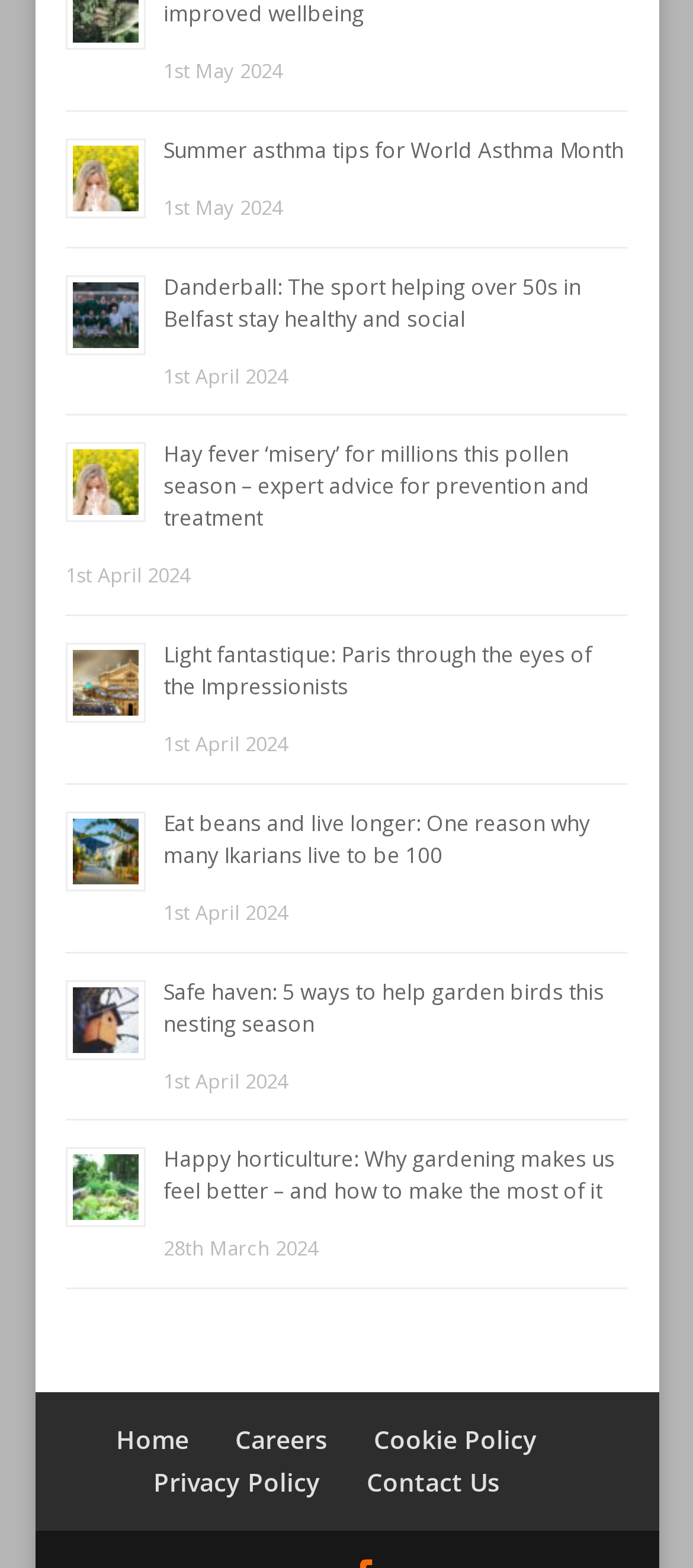What is the date of the first article?
Based on the image, provide a one-word or brief-phrase response.

1st May 2024